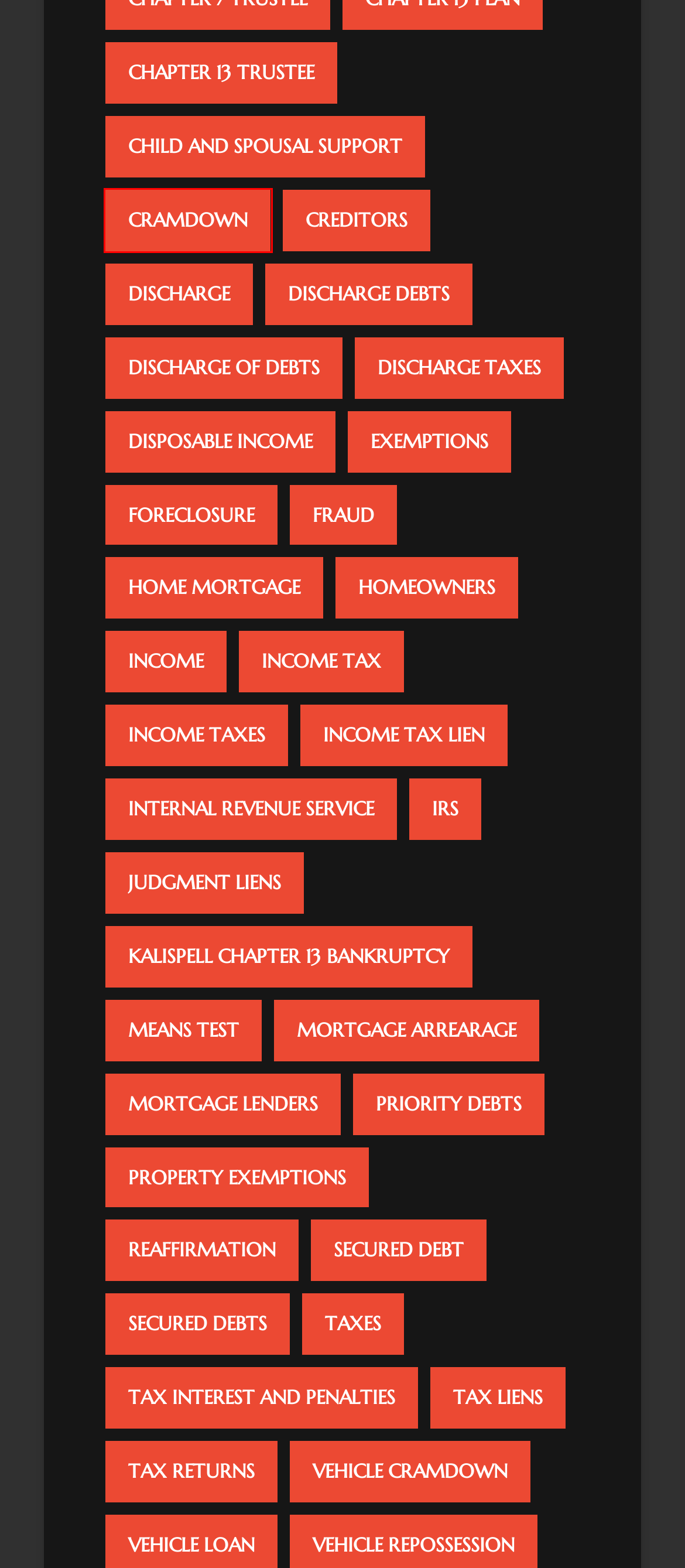Analyze the screenshot of a webpage that features a red rectangle bounding box. Pick the webpage description that best matches the new webpage you would see after clicking on the element within the red bounding box. Here are the candidates:
A. discharge Archives - greenwelllawoffices.com
B. cramdown Archives - greenwelllawoffices.com
C. tax liens Archives - greenwelllawoffices.com
D. vehicle cramdown Archives - greenwelllawoffices.com
E. fraud Archives - greenwelllawoffices.com
F. home mortgage Archives - greenwelllawoffices.com
G. discharge debts Archives - greenwelllawoffices.com
H. income tax lien Archives - greenwelllawoffices.com

B